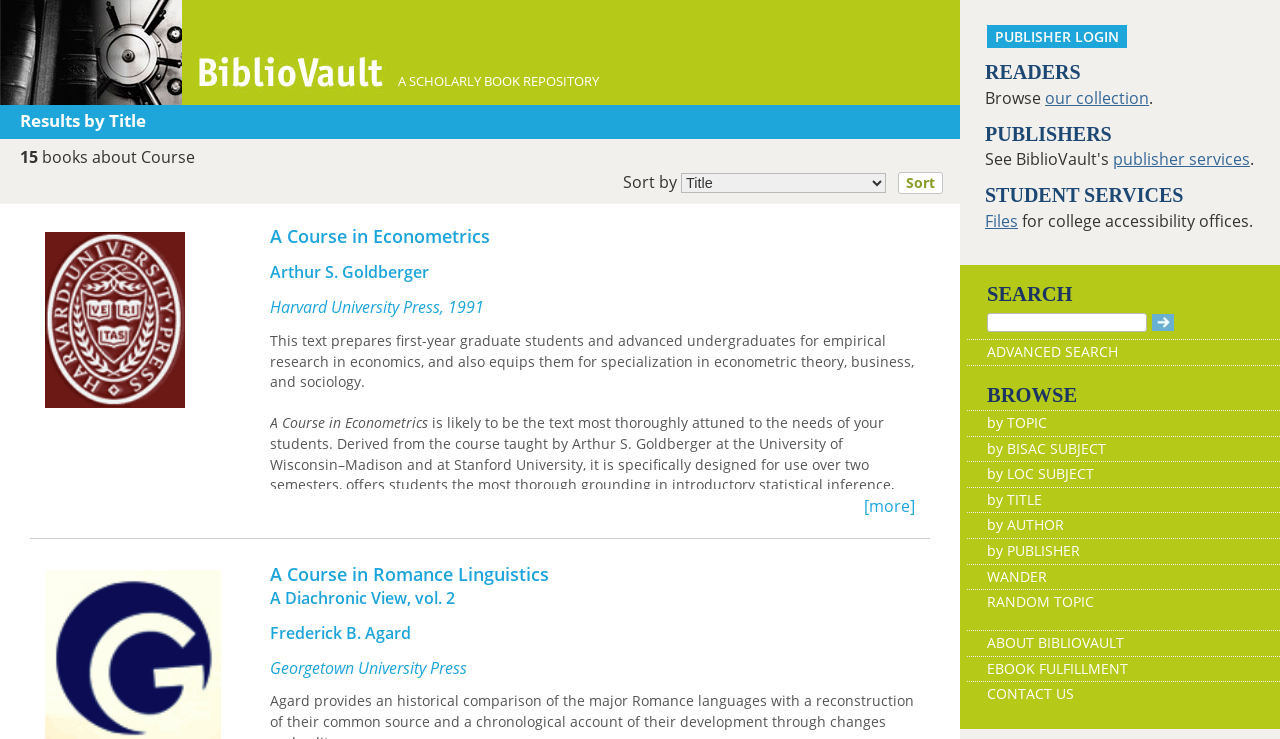Determine the bounding box coordinates of the clickable element to complete this instruction: "Search for books". Provide the coordinates in the format of four float numbers between 0 and 1, [left, top, right, bottom].

[0.771, 0.423, 0.896, 0.449]